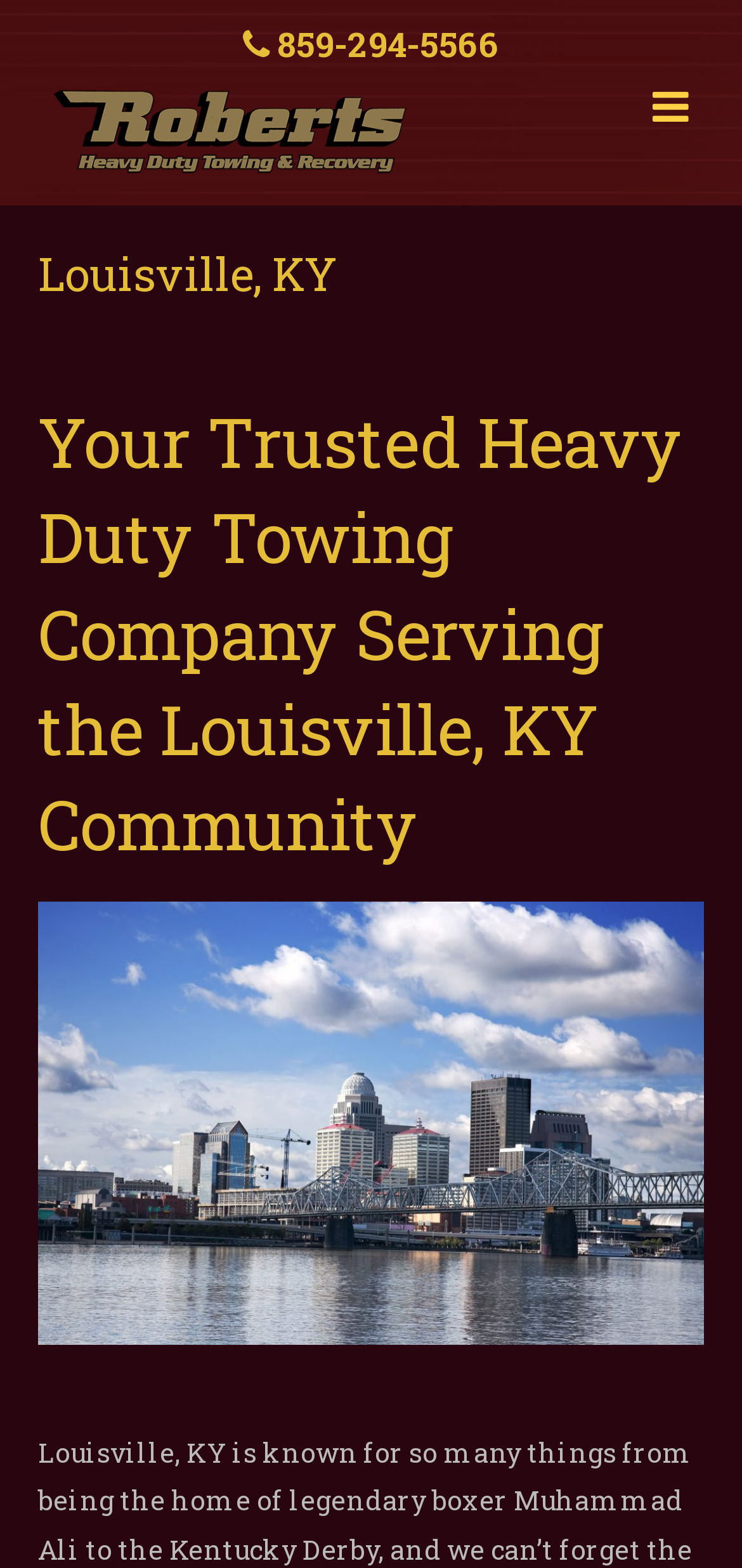Provide the bounding box coordinates of the UI element that matches the description: "859-294-5566".

[0.327, 0.013, 0.673, 0.042]